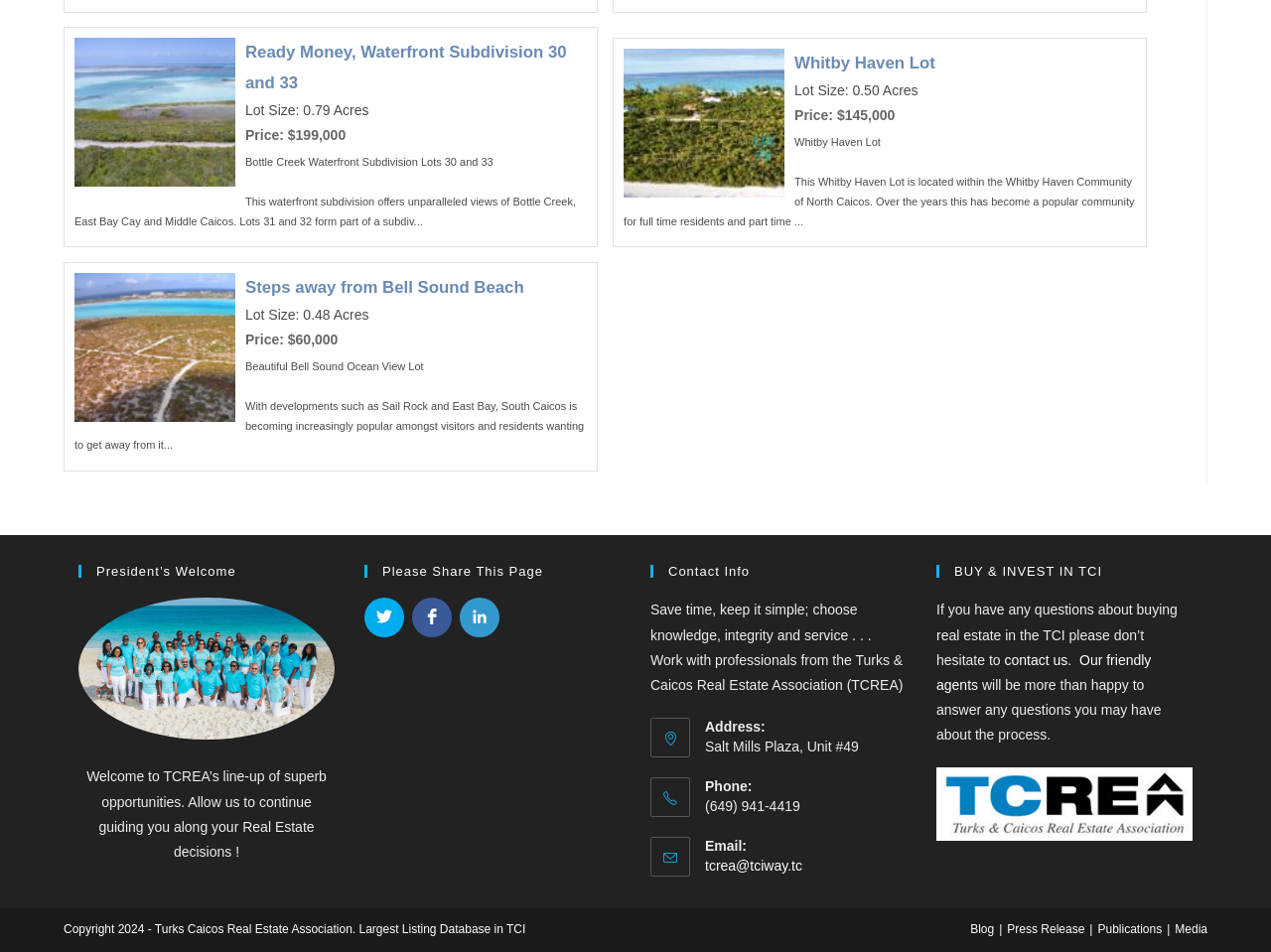What is the address of Turks & Caicos Real Estate Association?
Ensure your answer is thorough and detailed.

I found the answer by looking at the StaticText element with the text 'Address:' and its sibling element with the text 'Salt Mills Plaza, Unit #49'.